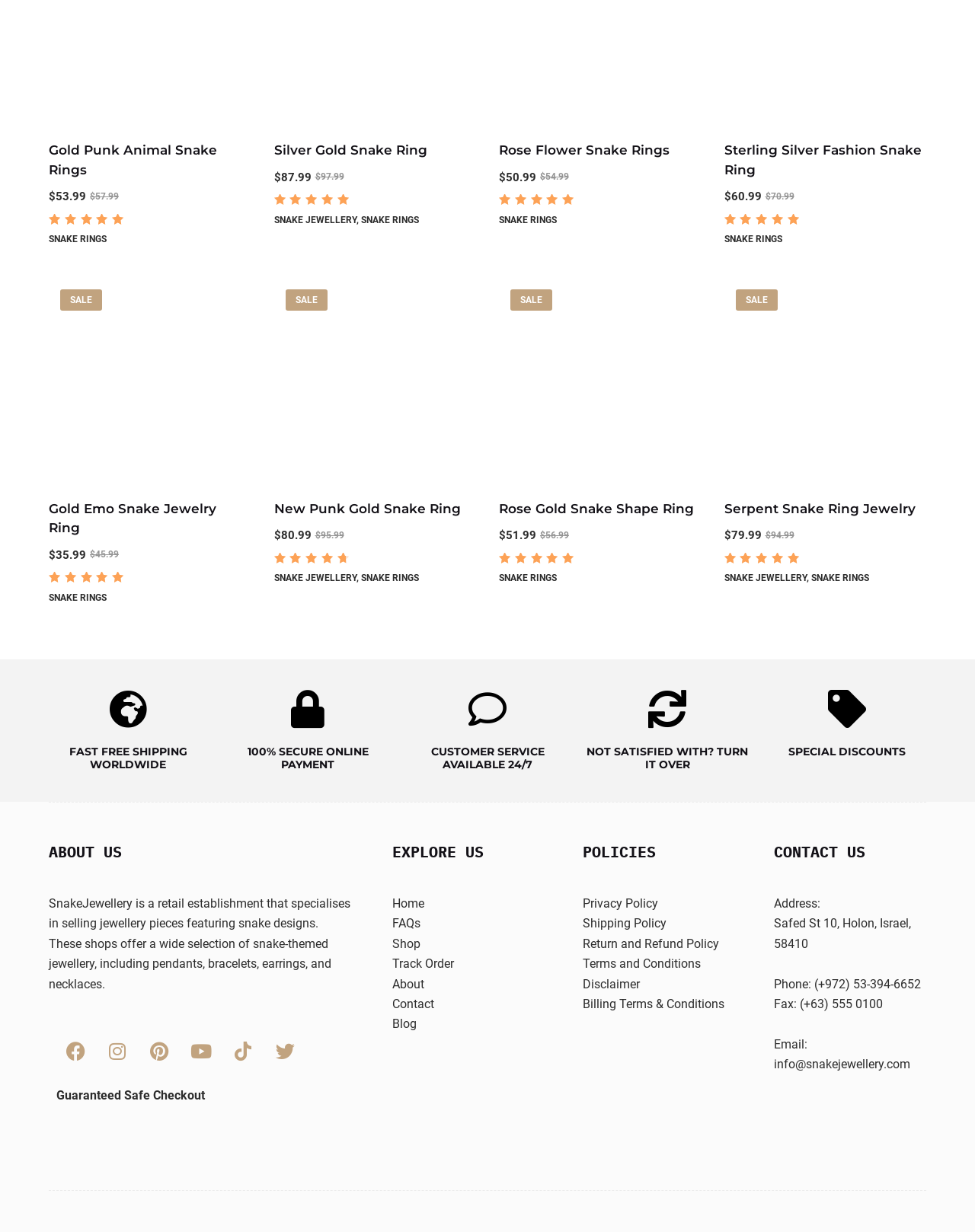What type of products are sold on this website?
Using the picture, provide a one-word or short phrase answer.

Snake jewellery